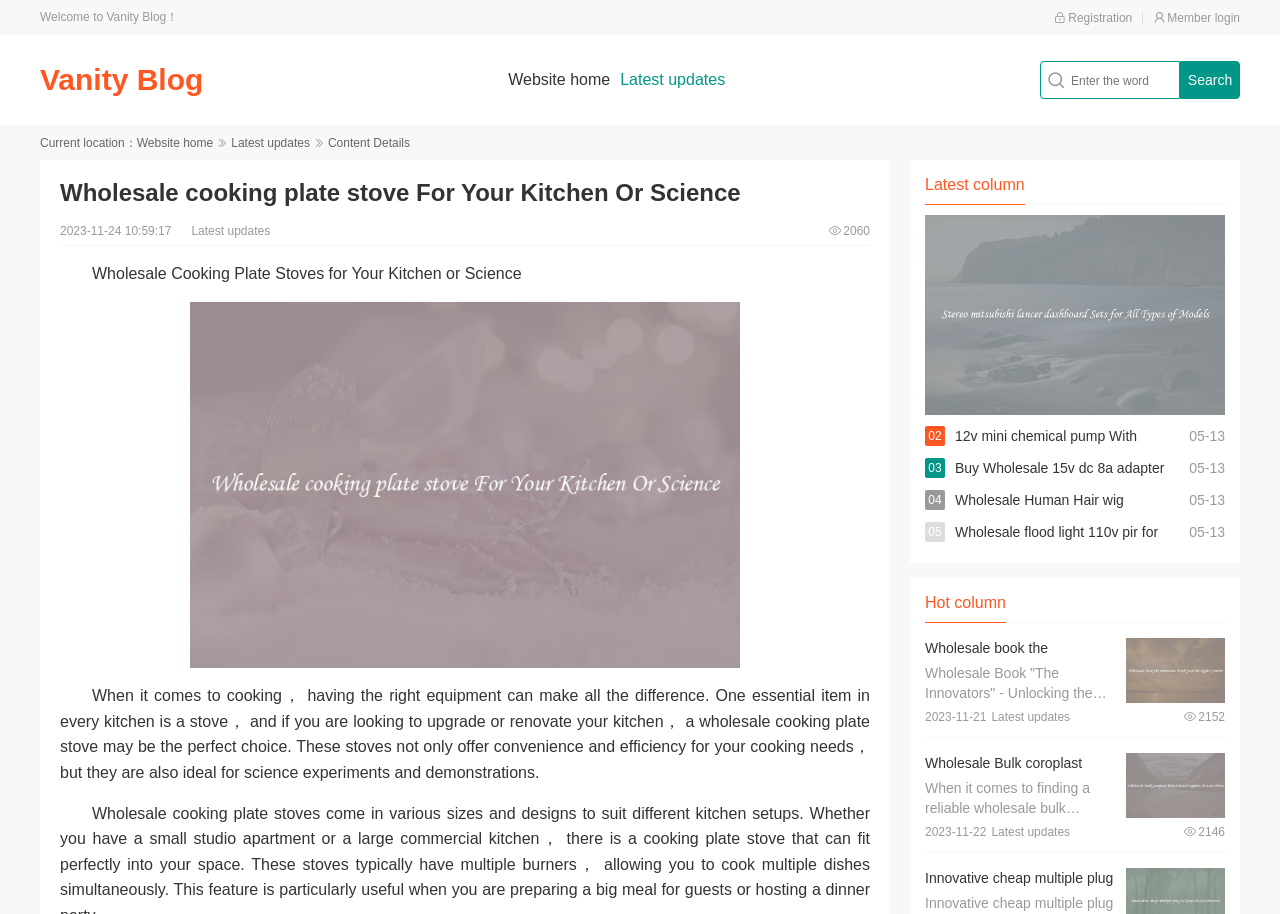Please specify the bounding box coordinates of the element that should be clicked to execute the given instruction: 'View Wholesale book the innovators'. Ensure the coordinates are four float numbers between 0 and 1, expressed as [left, top, right, bottom].

[0.723, 0.7, 0.871, 0.761]